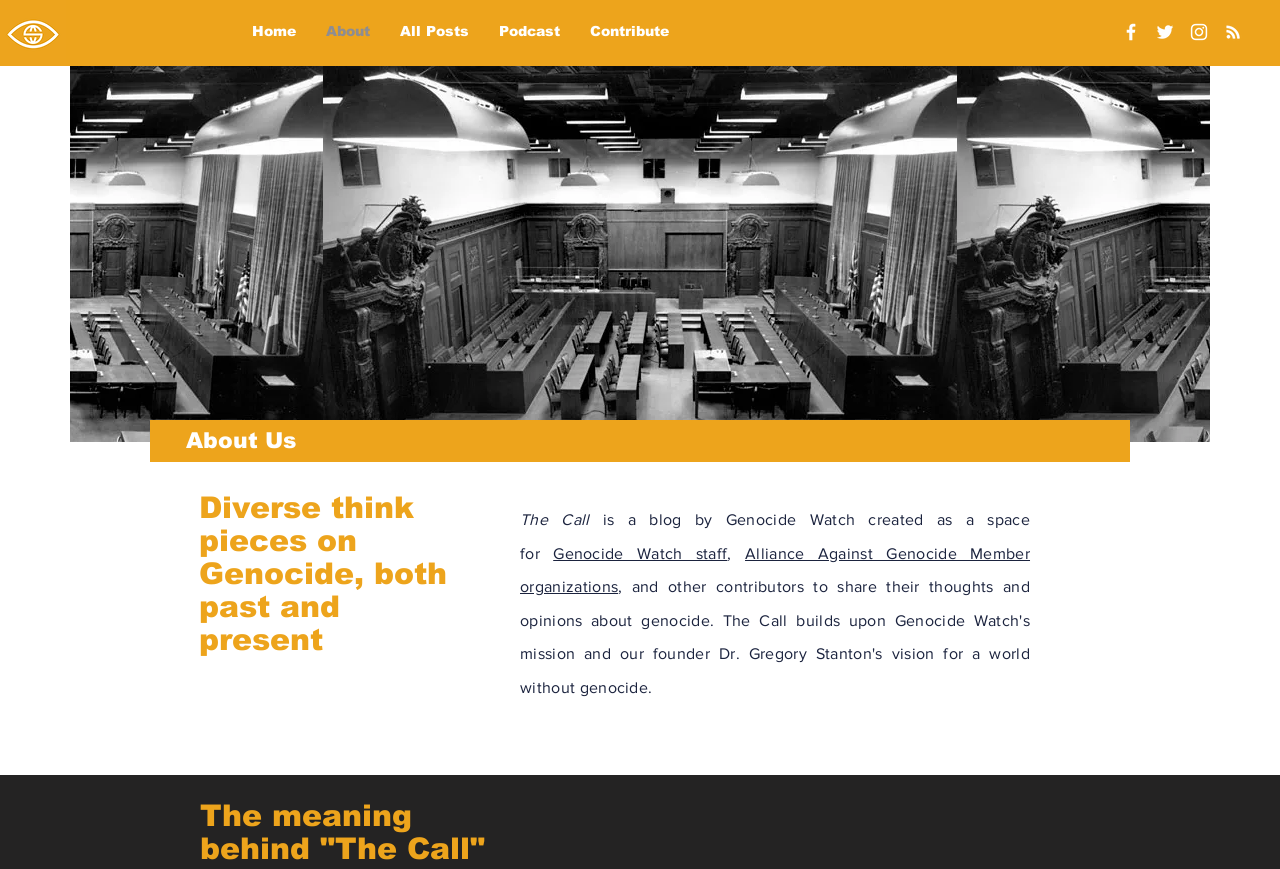Identify the bounding box coordinates necessary to click and complete the given instruction: "Donate via PayPal".

None